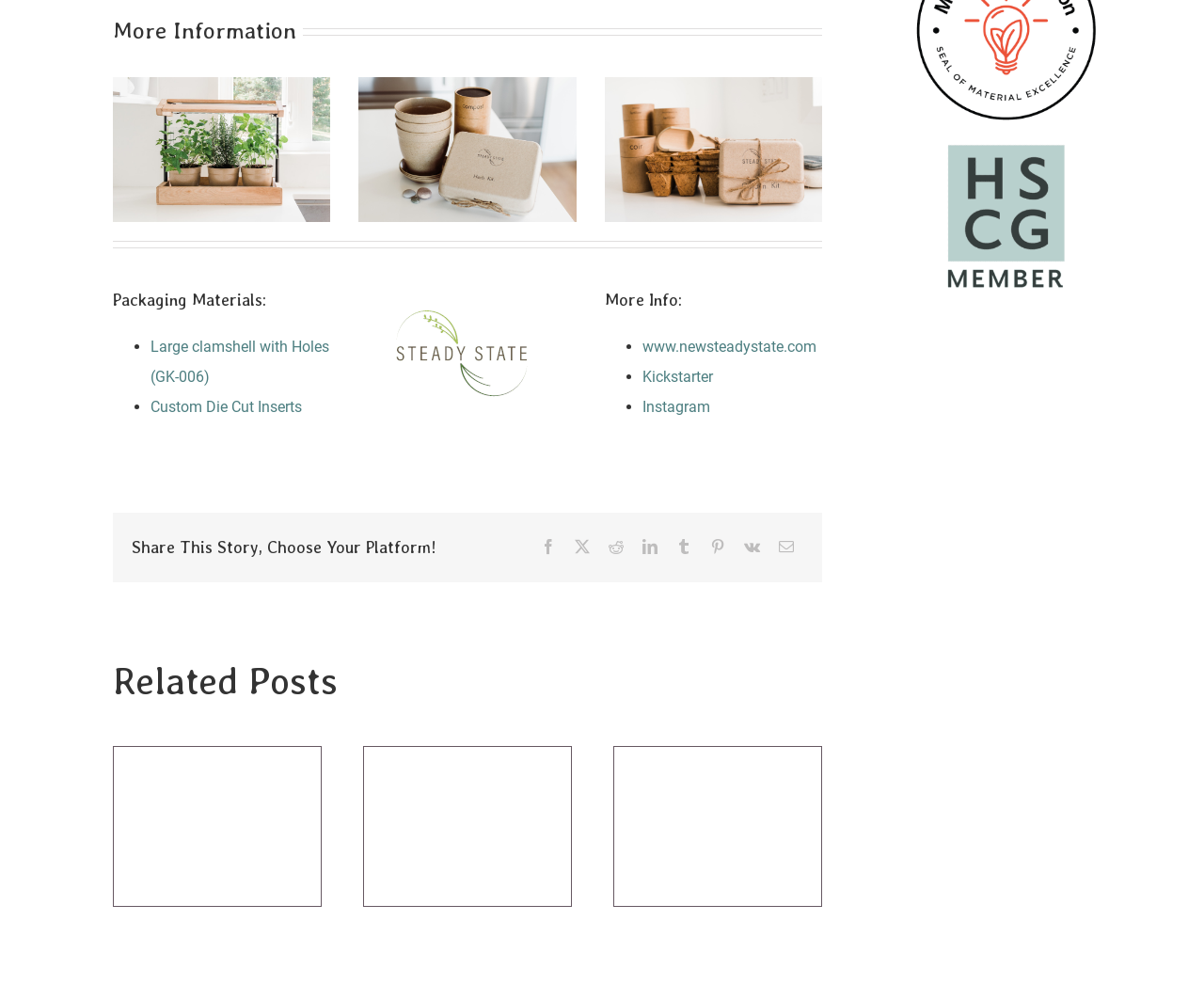Please identify the coordinates of the bounding box for the clickable region that will accomplish this instruction: "Click on 'Large clamshell with Holes (GK-006)'".

[0.125, 0.343, 0.273, 0.392]